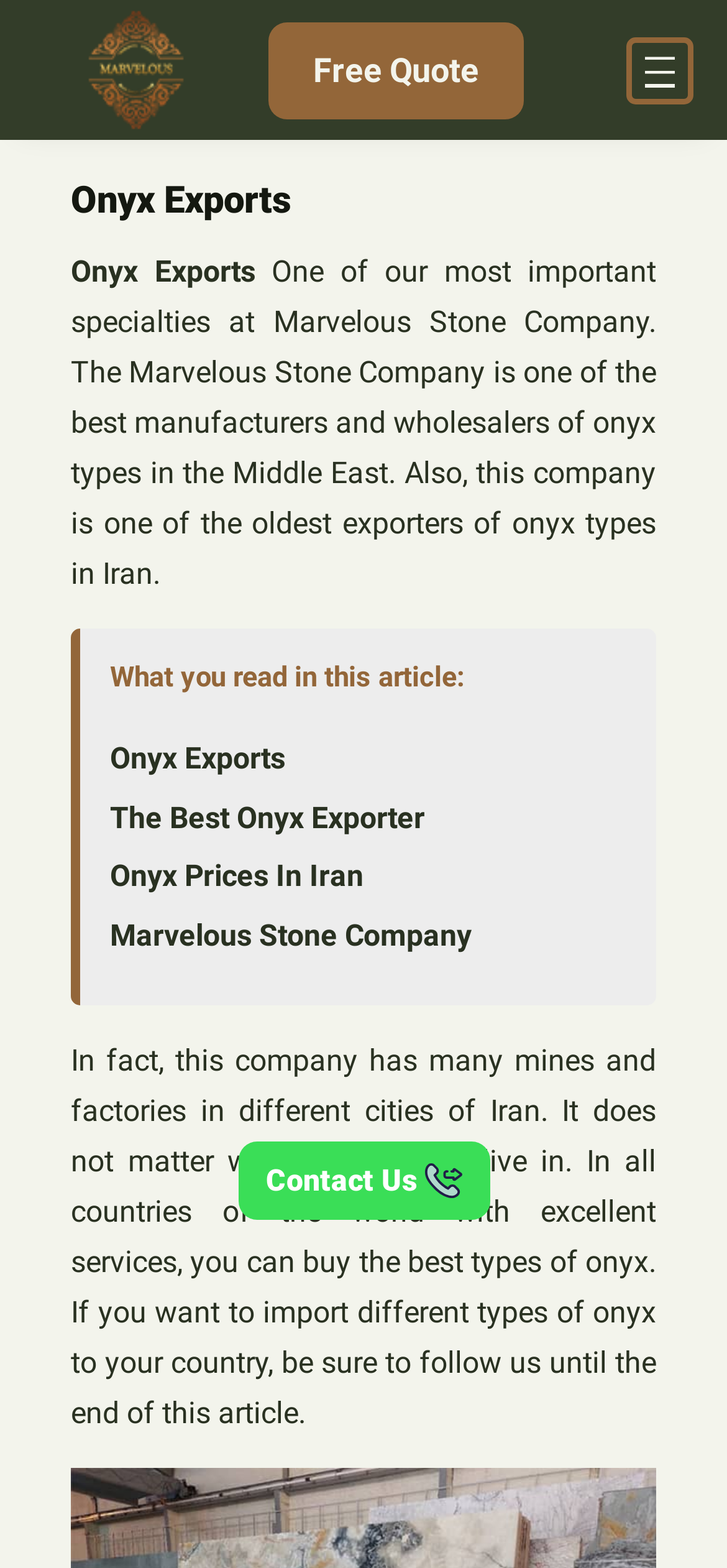Answer the following query concisely with a single word or phrase:
What is the purpose of the 'Contact Us' link?

To contact the company